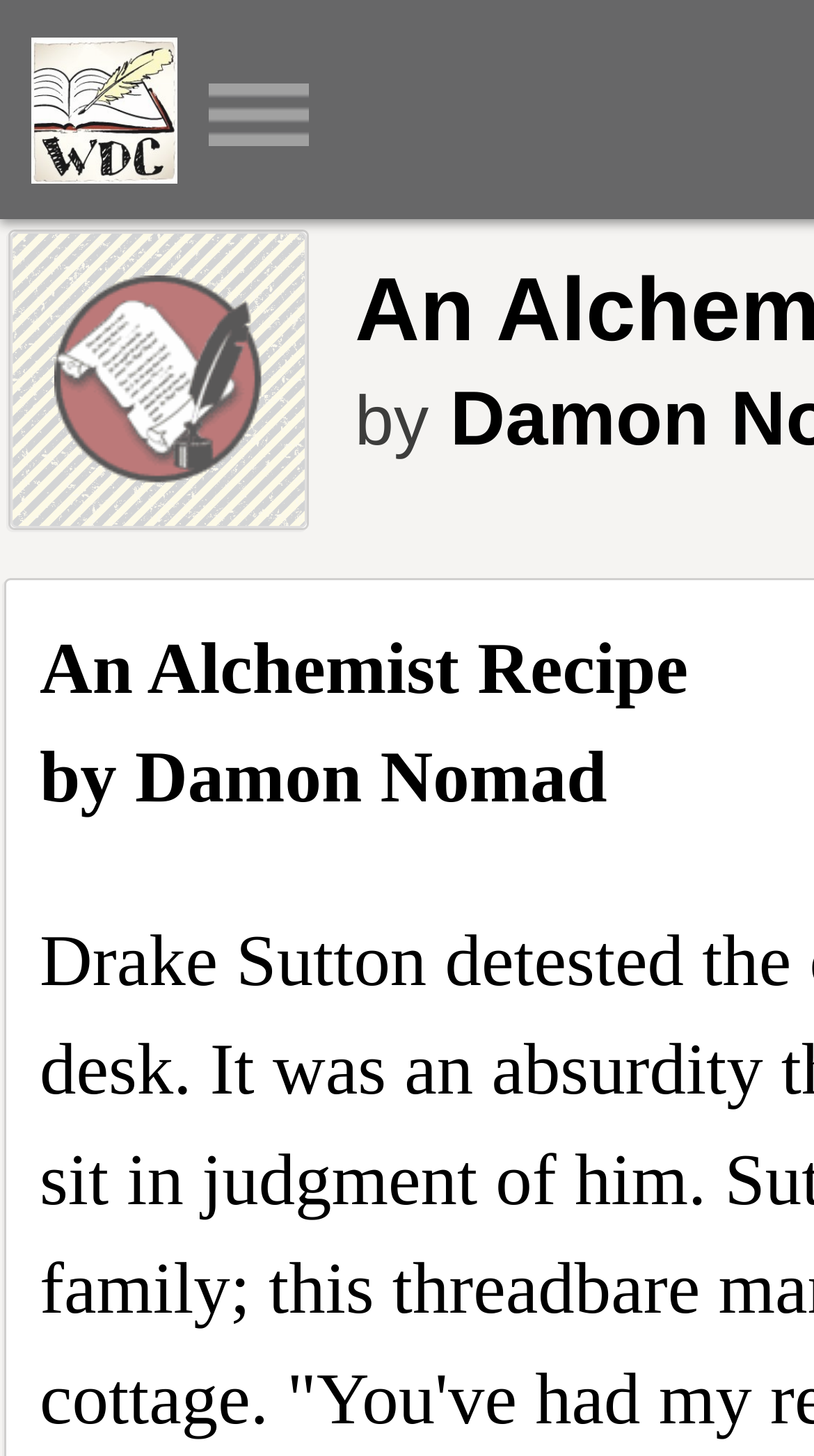Can you find and provide the main heading text of this webpage?

An Alchemist Recipe